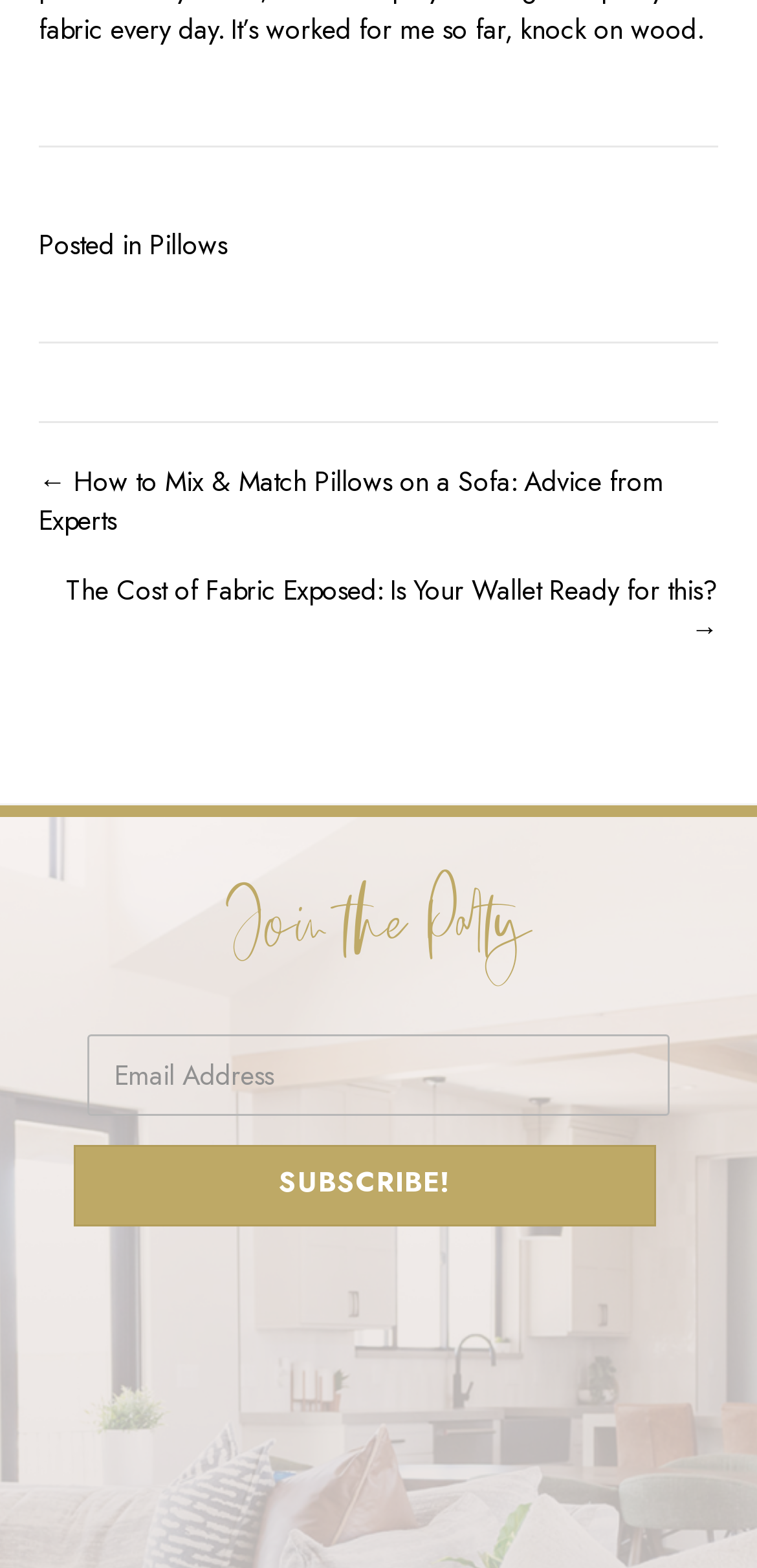What is the call-to-action button text?
Using the information from the image, provide a comprehensive answer to the question.

The call-to-action button has the text 'SUBSCRIBE!' which suggests that clicking it will subscribe the user to a newsletter or service.